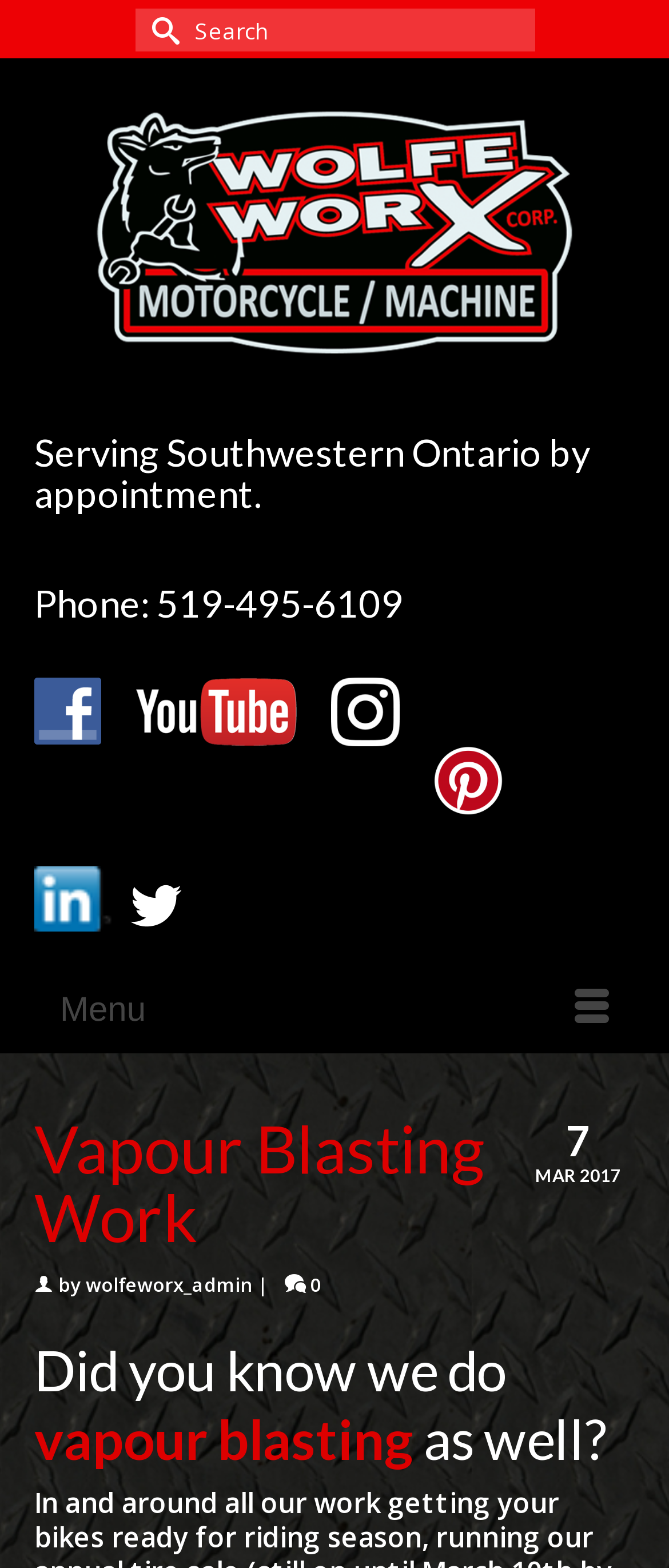Generate the title text from the webpage.

Vapour Blasting Work